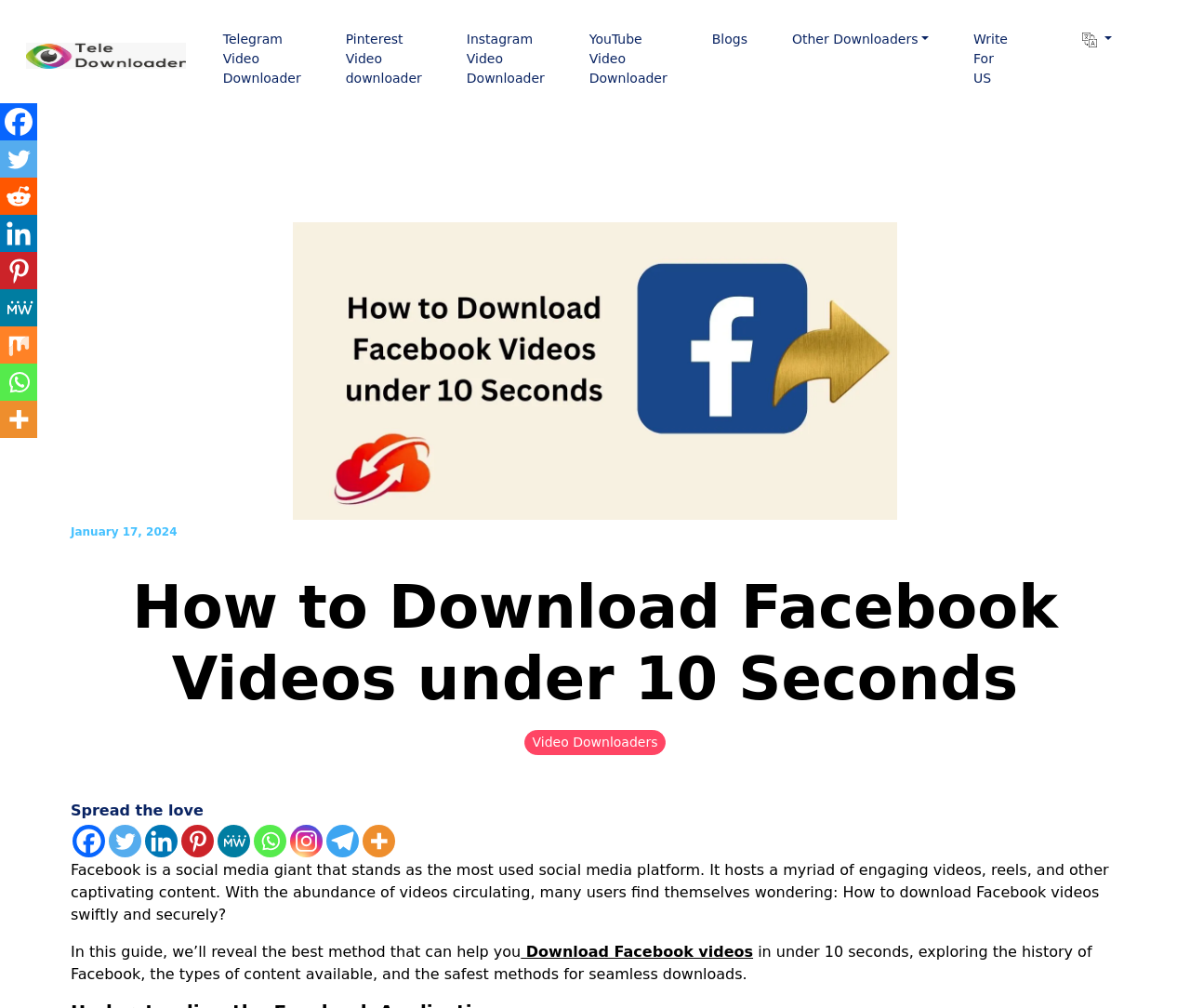Find the bounding box coordinates of the clickable area required to complete the following action: "Open the YouTube Video Downloader".

[0.476, 0.022, 0.579, 0.095]